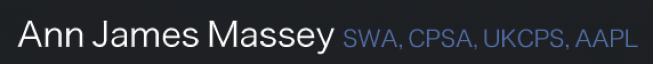Create a detailed narrative of what is happening in the image.

The image prominently displays the name "Ann James Massey," accompanied by various credentials: SWA, CPSA, UKCPS, and AAPL, suggesting her professional affiliations and recognition in the art community. This minimalist yet elegant presentation indicates her standing as an artist, likely showcasing her significance and expertise in the field. The clean design against a dark background emphasizes her name and credentials, drawing attention to her identity as a prominent figure in the art world.